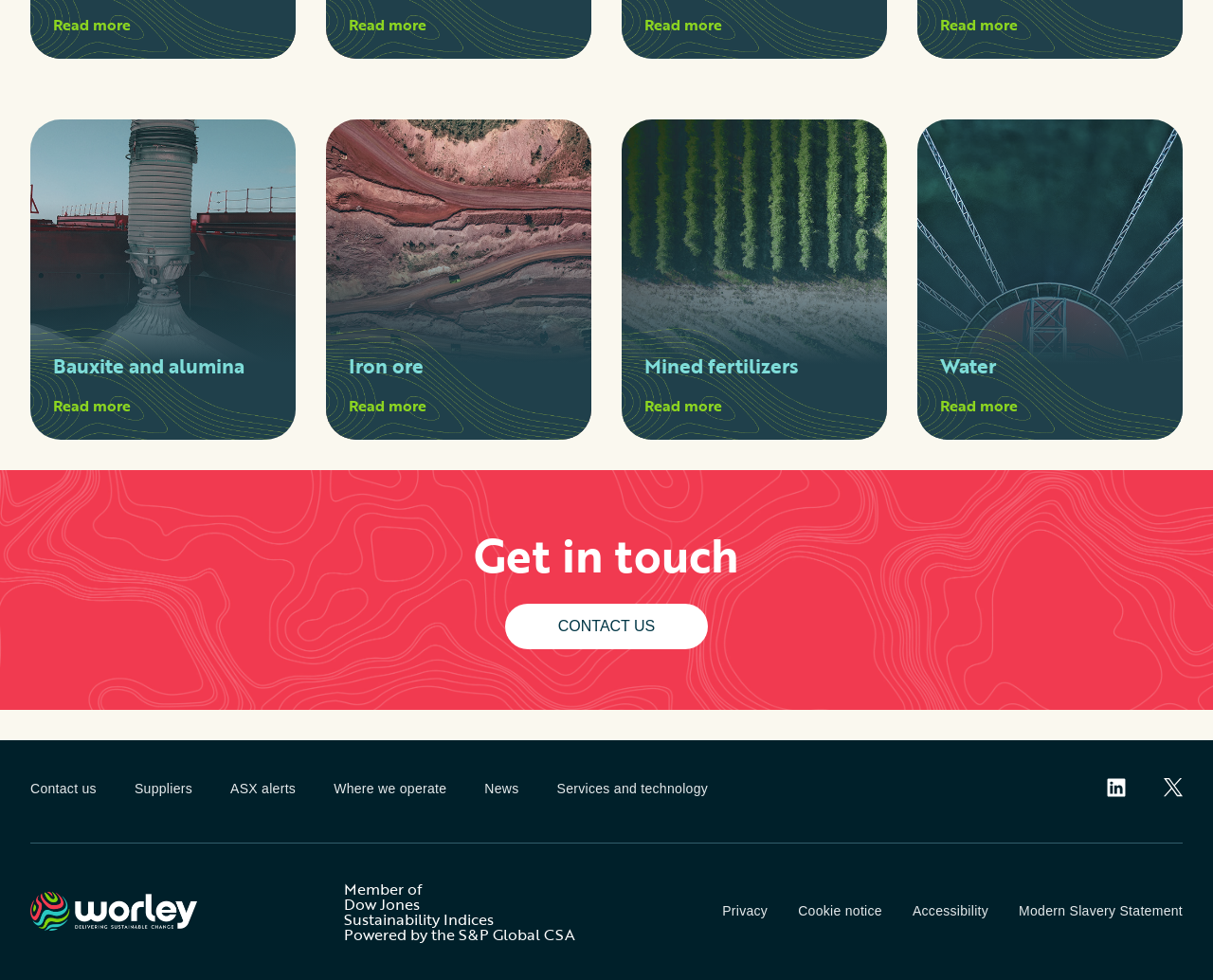Pinpoint the bounding box coordinates of the element that must be clicked to accomplish the following instruction: "Contact us". The coordinates should be in the format of four float numbers between 0 and 1, i.e., [left, top, right, bottom].

[0.416, 0.616, 0.584, 0.663]